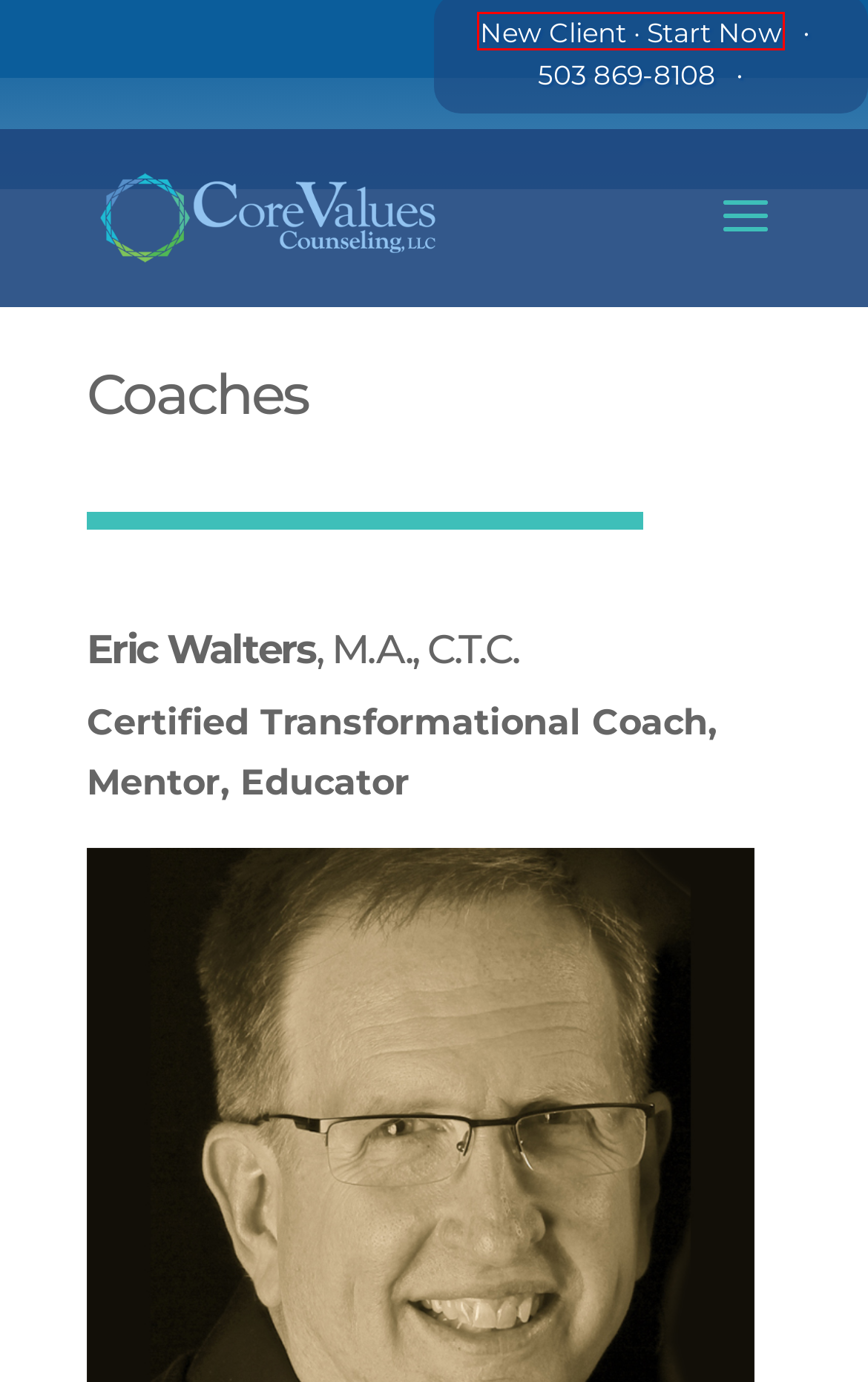You are looking at a webpage screenshot with a red bounding box around an element. Pick the description that best matches the new webpage after interacting with the element in the red bounding box. The possible descriptions are:
A. Core Values Counseling ~ Sitemap | Core Values Counseling
B. Core Values Index Assessment (CVI)™ | Core Values Counseling
C. New Client ~ Get Started with Counseling in Oregon | Core Values Counseling
D. What Is Neurofeedback? | Core Values Counseling
E. Couples Counseling Portland | Hillsboro | Beaverton, OR
F. Home - accent45 web design
G. Find a Counselor - Portland area | Core Values Counseling
H. Unpacking of the CVI™ | Core Values Counseling

C